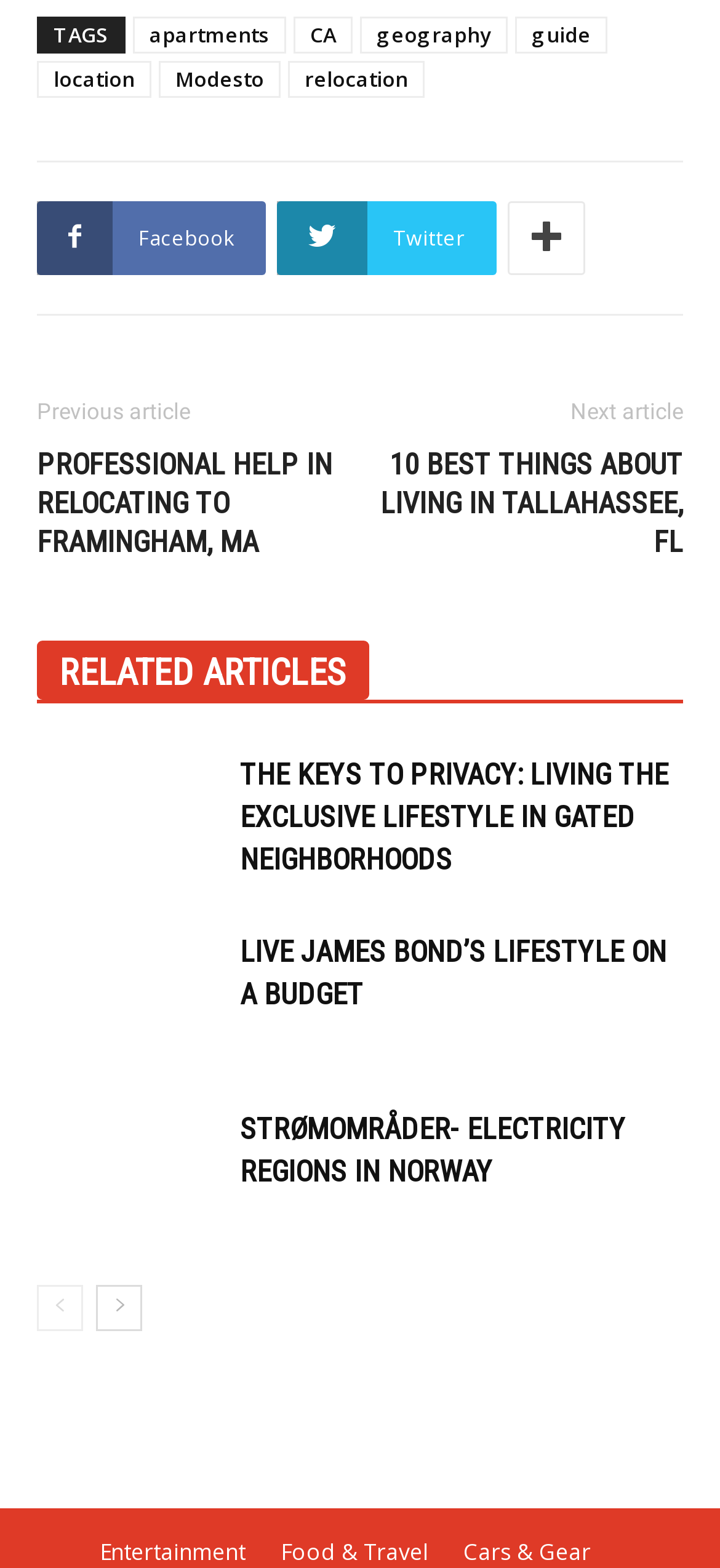What is the topic of the first article listed?
Kindly offer a comprehensive and detailed response to the question.

The first article listed on the webpage has a heading 'THE KEYS TO PRIVACY: LIVING THE EXCLUSIVE LIFESTYLE IN GATED NEIGHBORHOODS', which suggests that the topic of this article is gated neighborhoods.